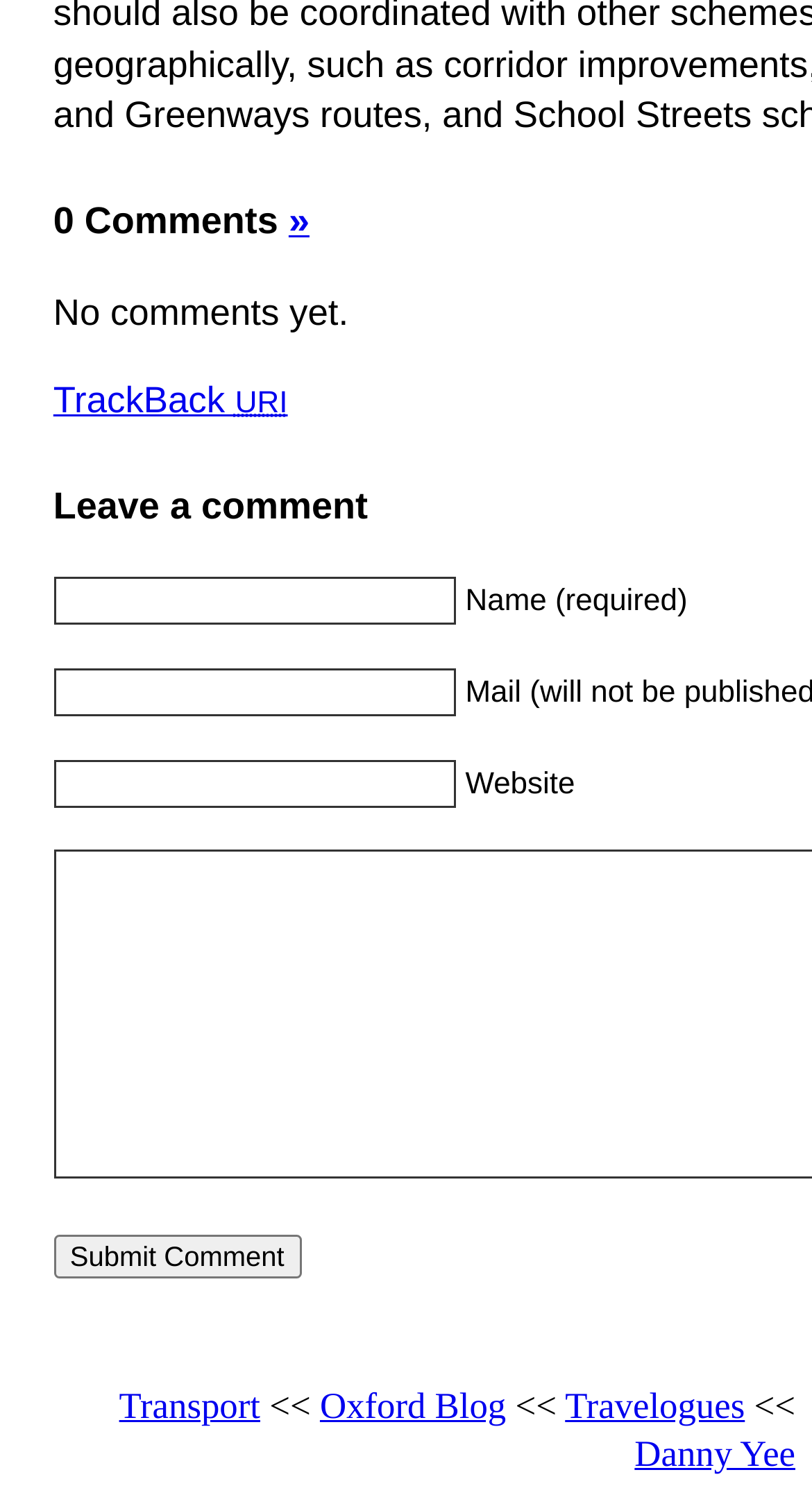Provide the bounding box coordinates for the UI element that is described as: "»".

[0.355, 0.133, 0.381, 0.161]